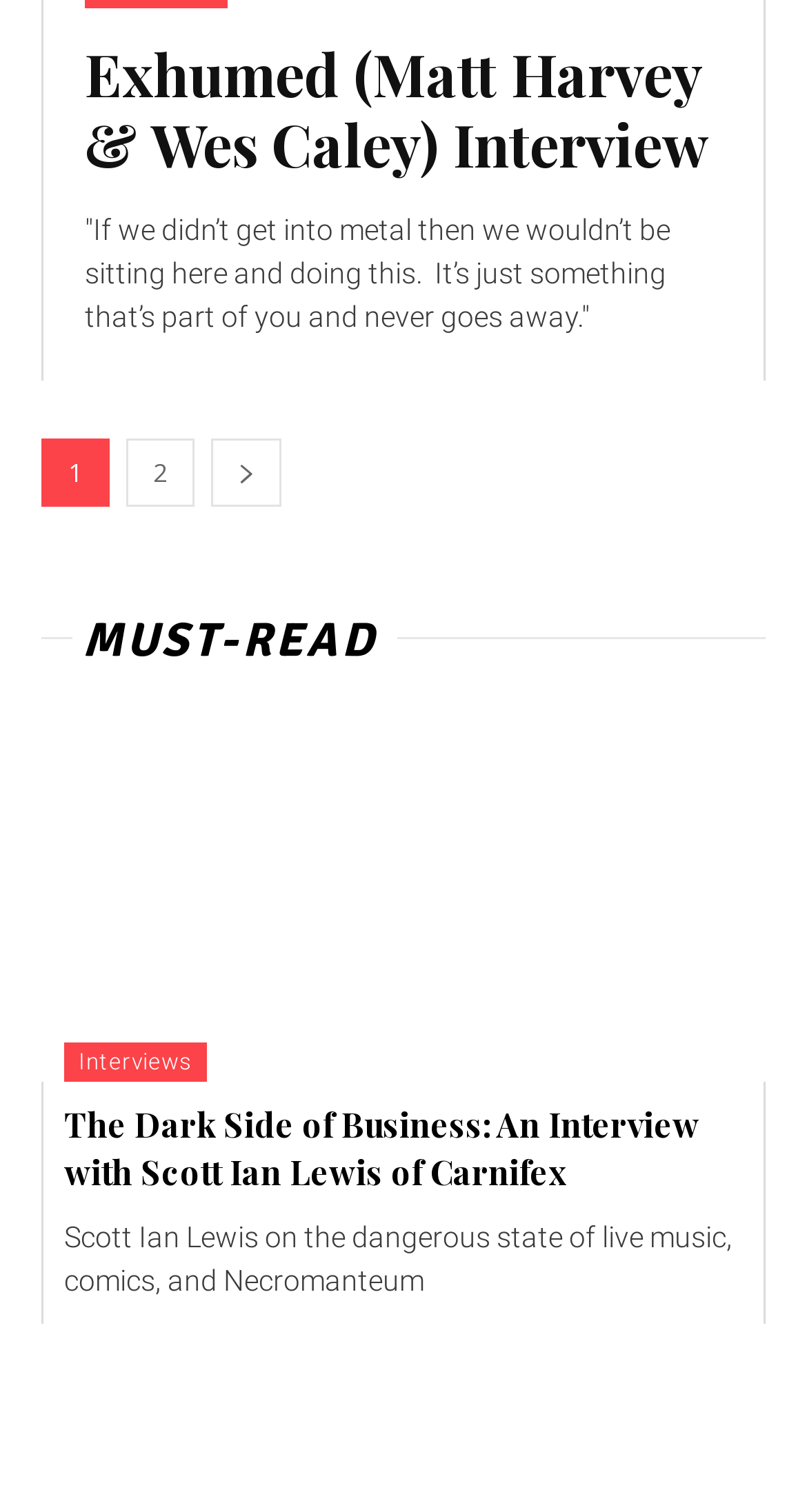Answer the question below with a single word or a brief phrase: 
What is the topic of the first interview?

Exhumed